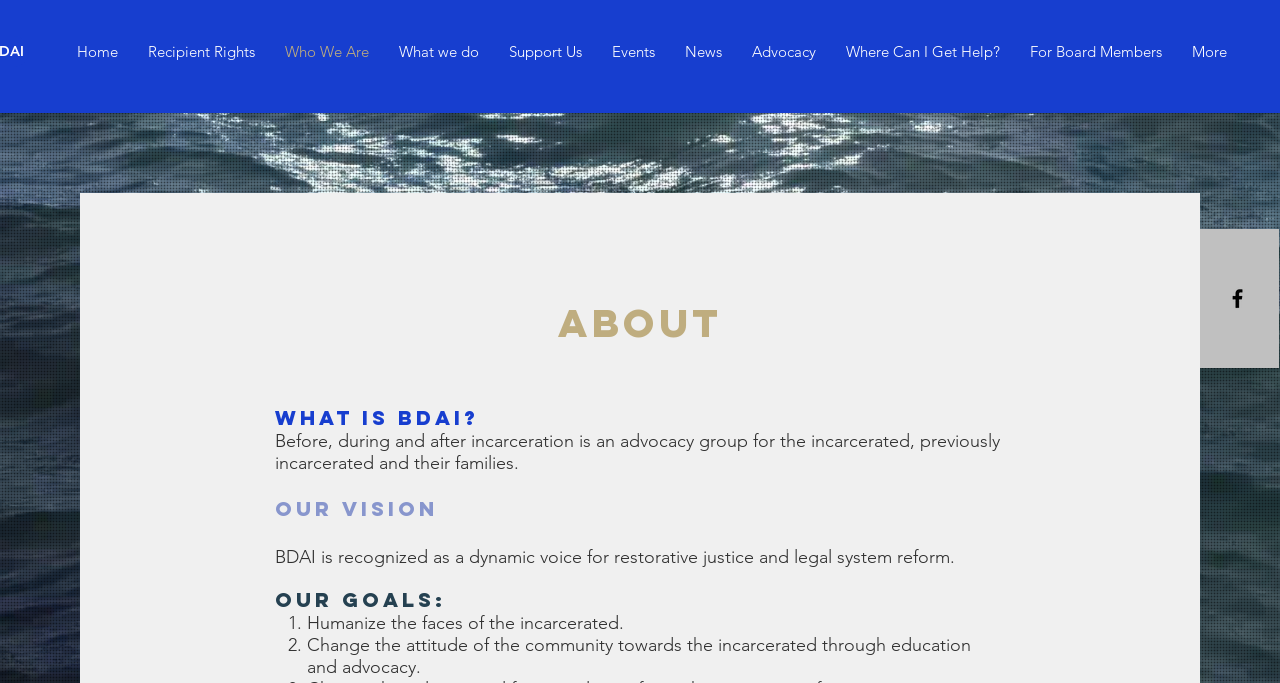What is the organization's name?
Refer to the image and offer an in-depth and detailed answer to the question.

Based on the webpage content, specifically the heading 'What is BDAI?' and the description 'Before, during and after incarceration is an advocacy group for the incarcerated, previously incarcerated and their families.', I can infer that the organization's name is BDAI.